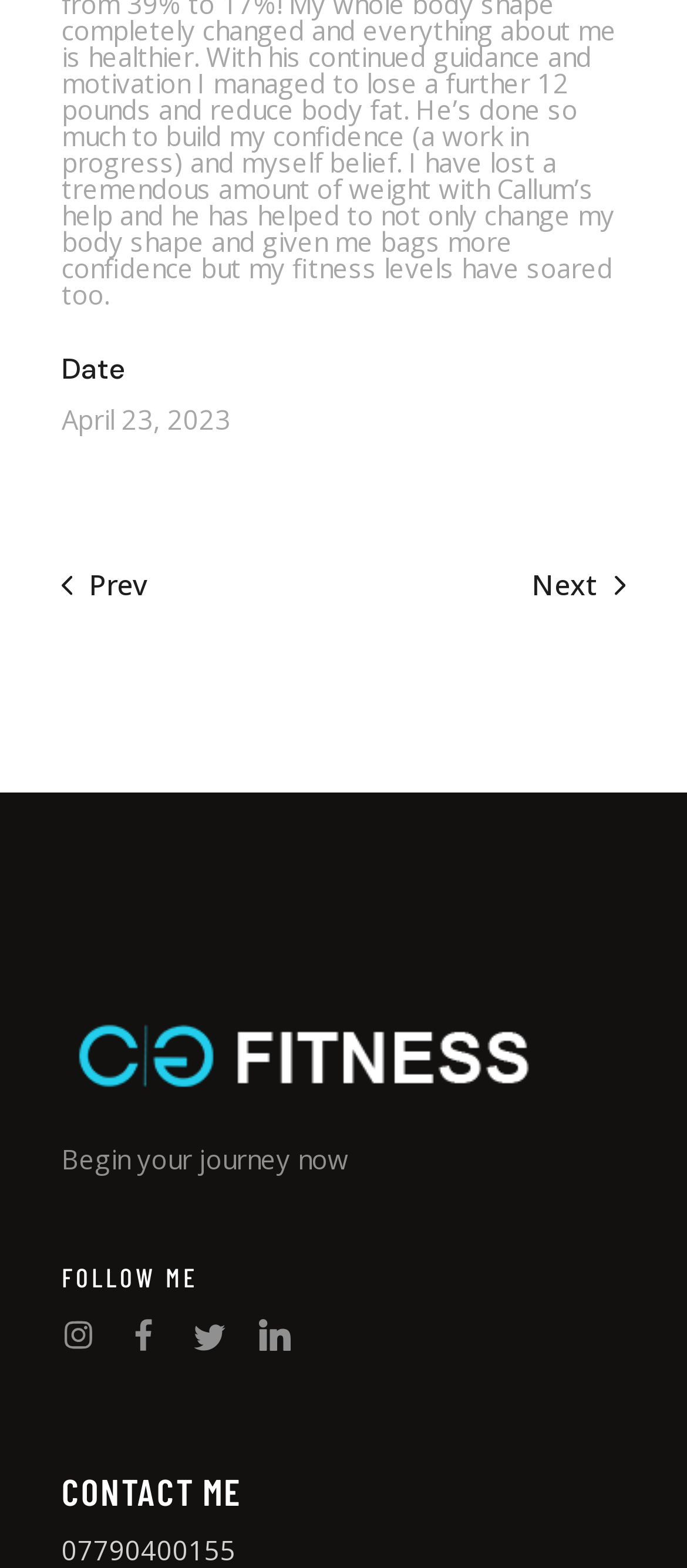Can you give a comprehensive explanation to the question given the content of the image?
How many links are there in the webpage?

There are 7 links in the webpage, including 'Prev', 'Next', and 5 social media links with images. These links can be identified by their element types and the presence of image elements as their children.